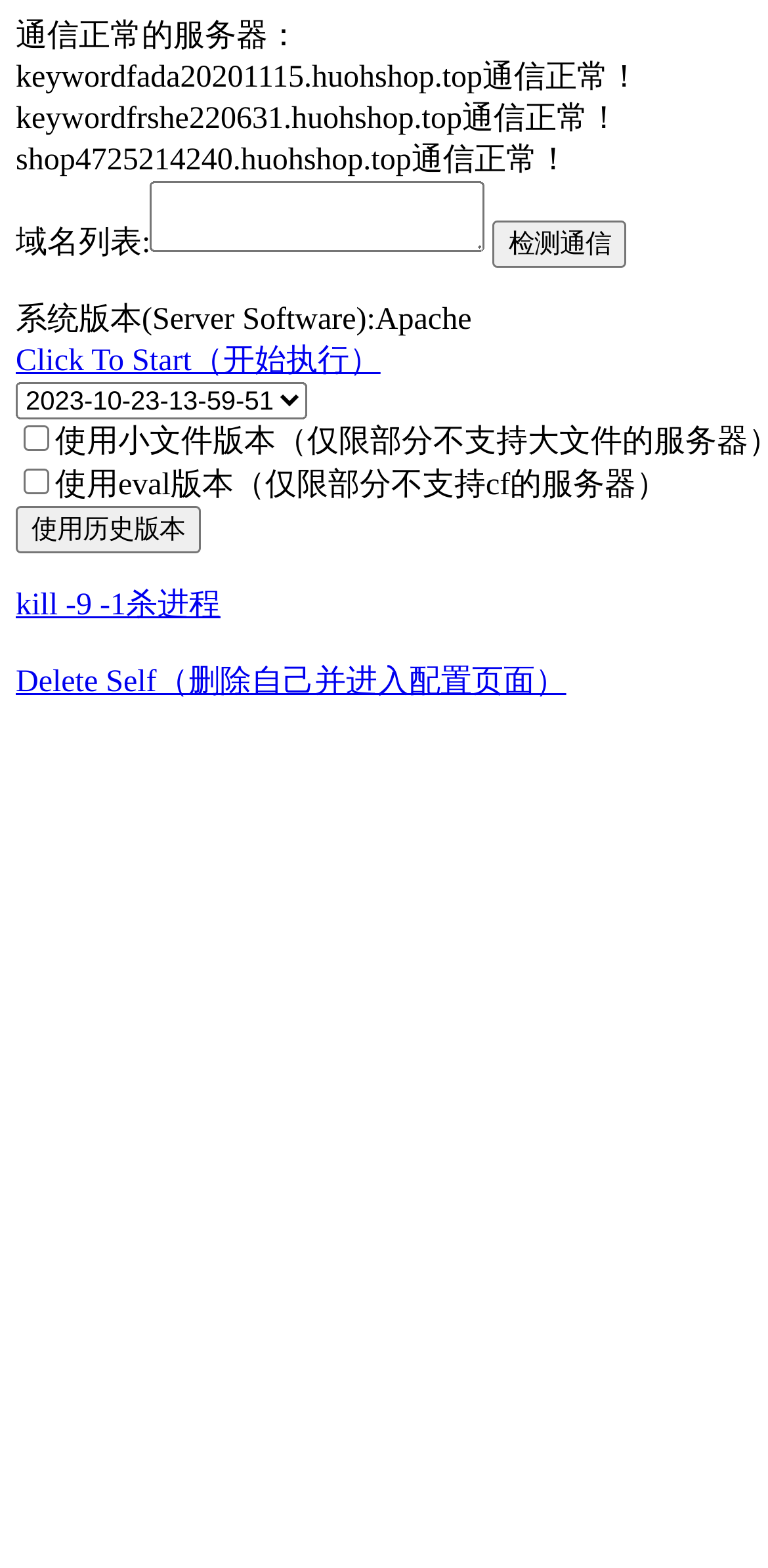Give a succinct answer to this question in a single word or phrase: 
How many checkboxes are there?

2